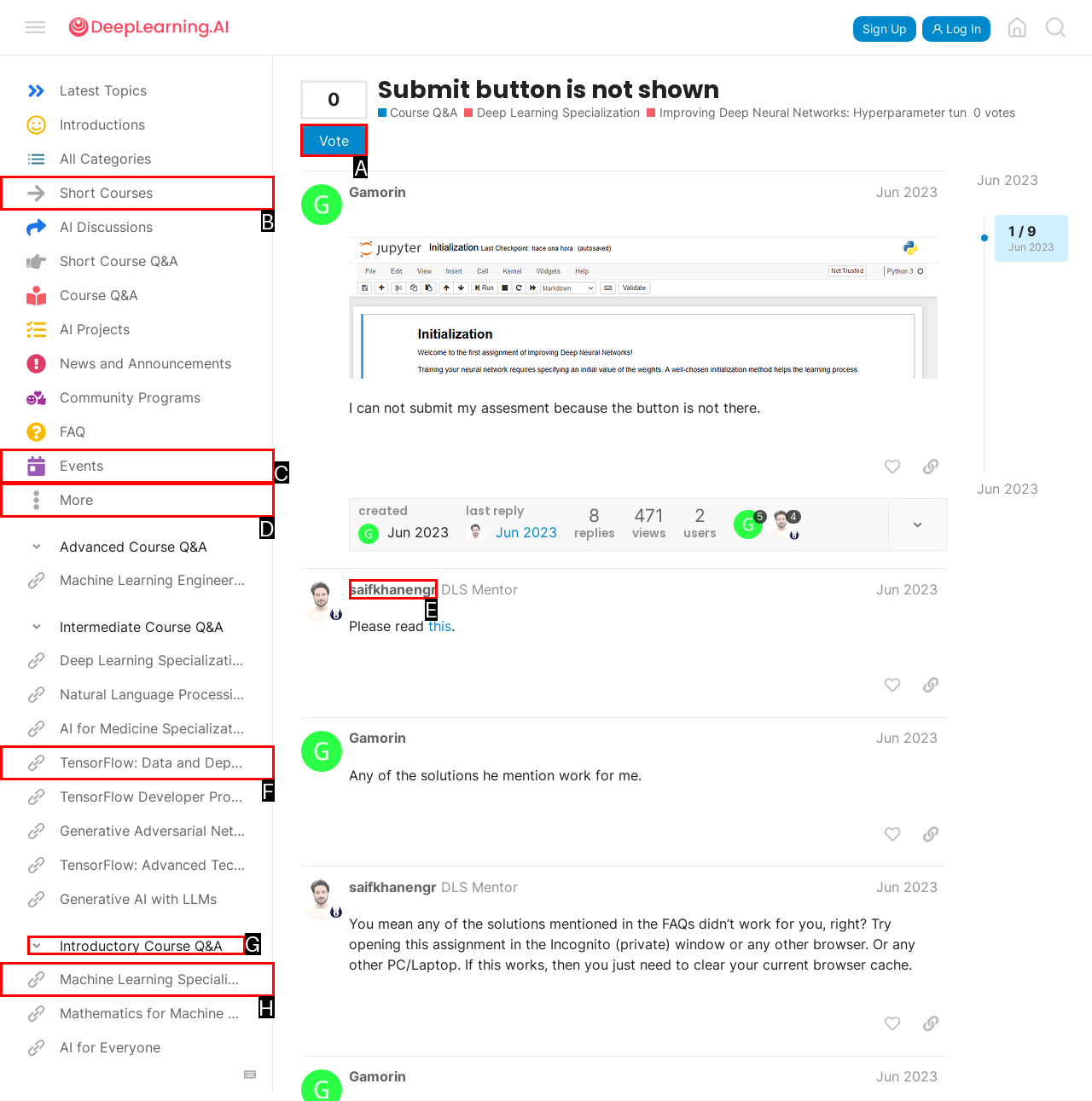Determine the option that best fits the description: More
Reply with the letter of the correct option directly.

D